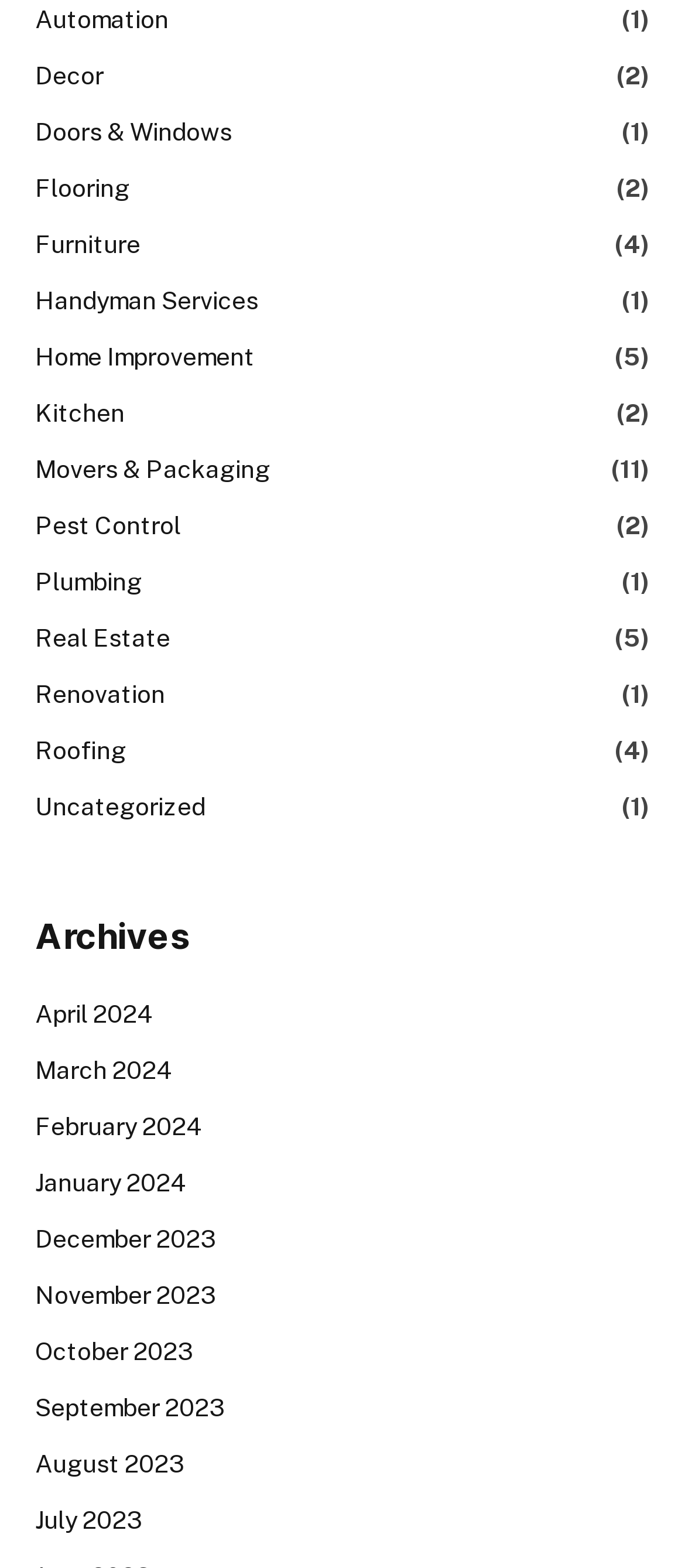Provide the bounding box coordinates of the HTML element described by the text: "Movers & Packaging".

[0.051, 0.288, 0.395, 0.312]